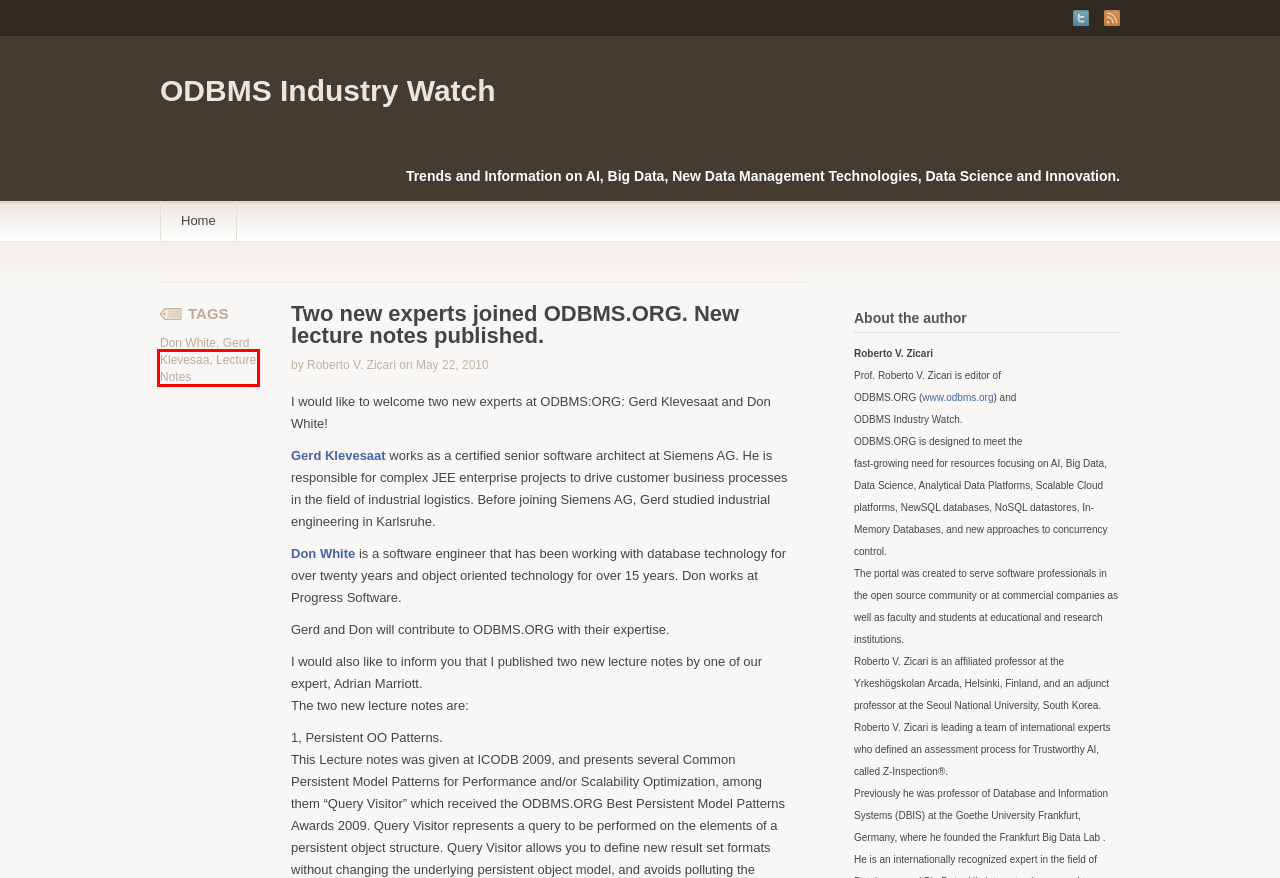Provided is a screenshot of a webpage with a red bounding box around an element. Select the most accurate webpage description for the page that appears after clicking the highlighted element. Here are the candidates:
A. 2012  August | ODBMS Industry Watch
B. 2020  January | ODBMS Industry Watch
C. object databases | ODBMS Industry Watch
D. 2021  March | ODBMS Industry Watch
E. Don White | ODBMS Industry Watch
F. 2018  August | ODBMS Industry Watch
G. Gerd Klevesaa | ODBMS Industry Watch
H. Lecture Notes | ODBMS Industry Watch

H